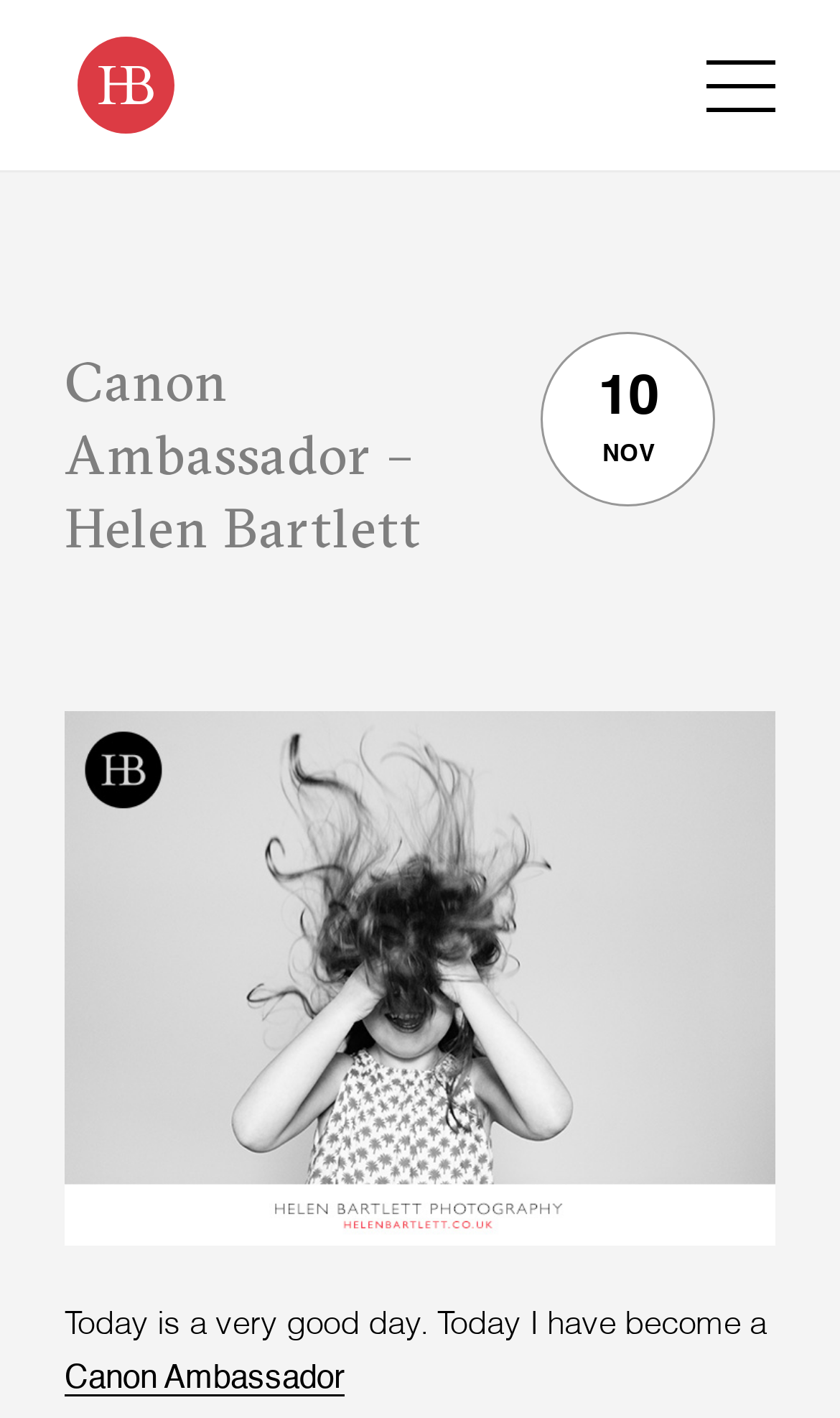Please analyze the image and give a detailed answer to the question:
What is the day of the announcement?

The day of the announcement is 10, which can be found in the StaticText element with the text '10' near the top of the page.